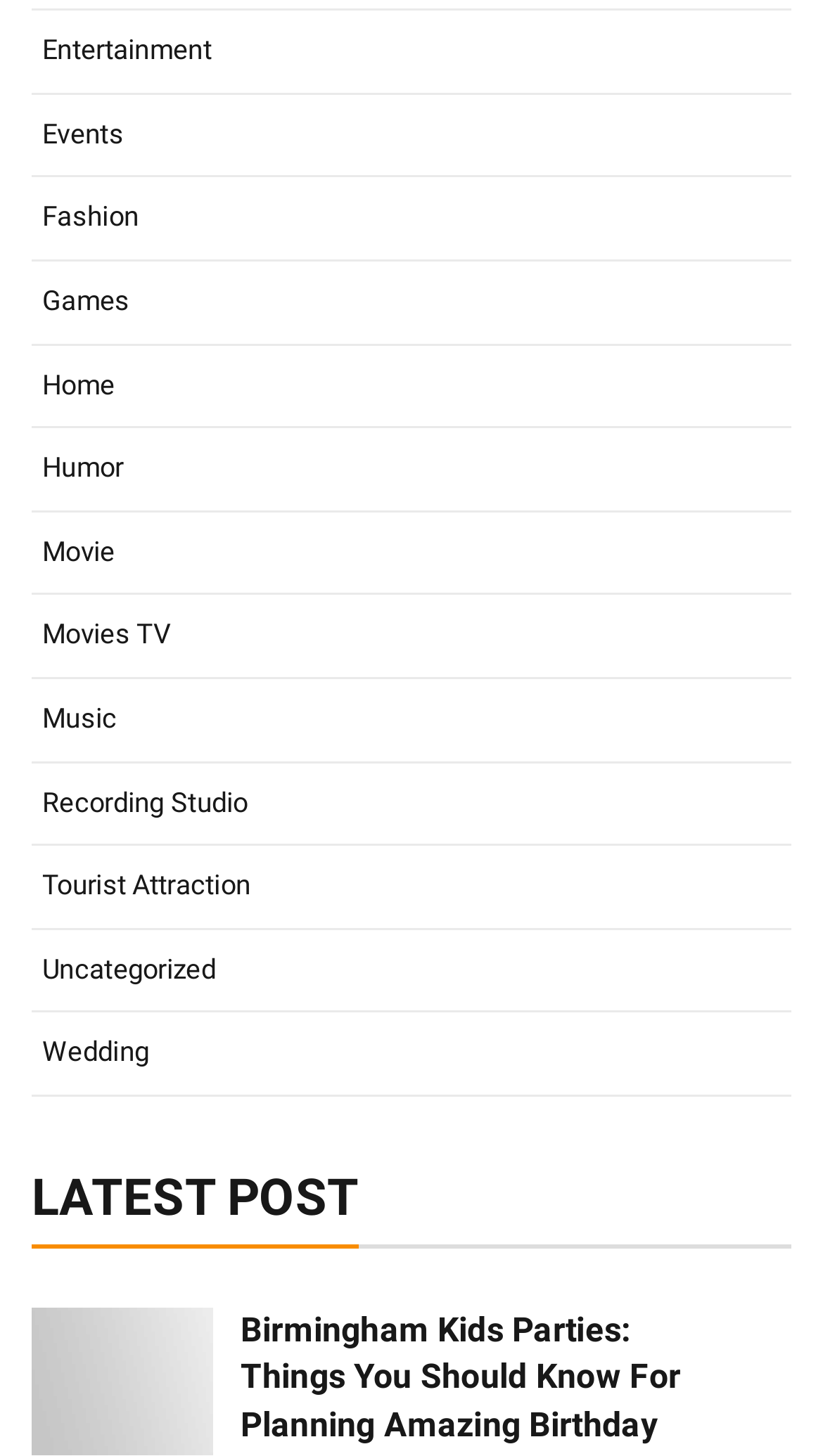Please answer the following question using a single word or phrase: 
What are the categories listed on the top?

Entertainment, Events, etc.